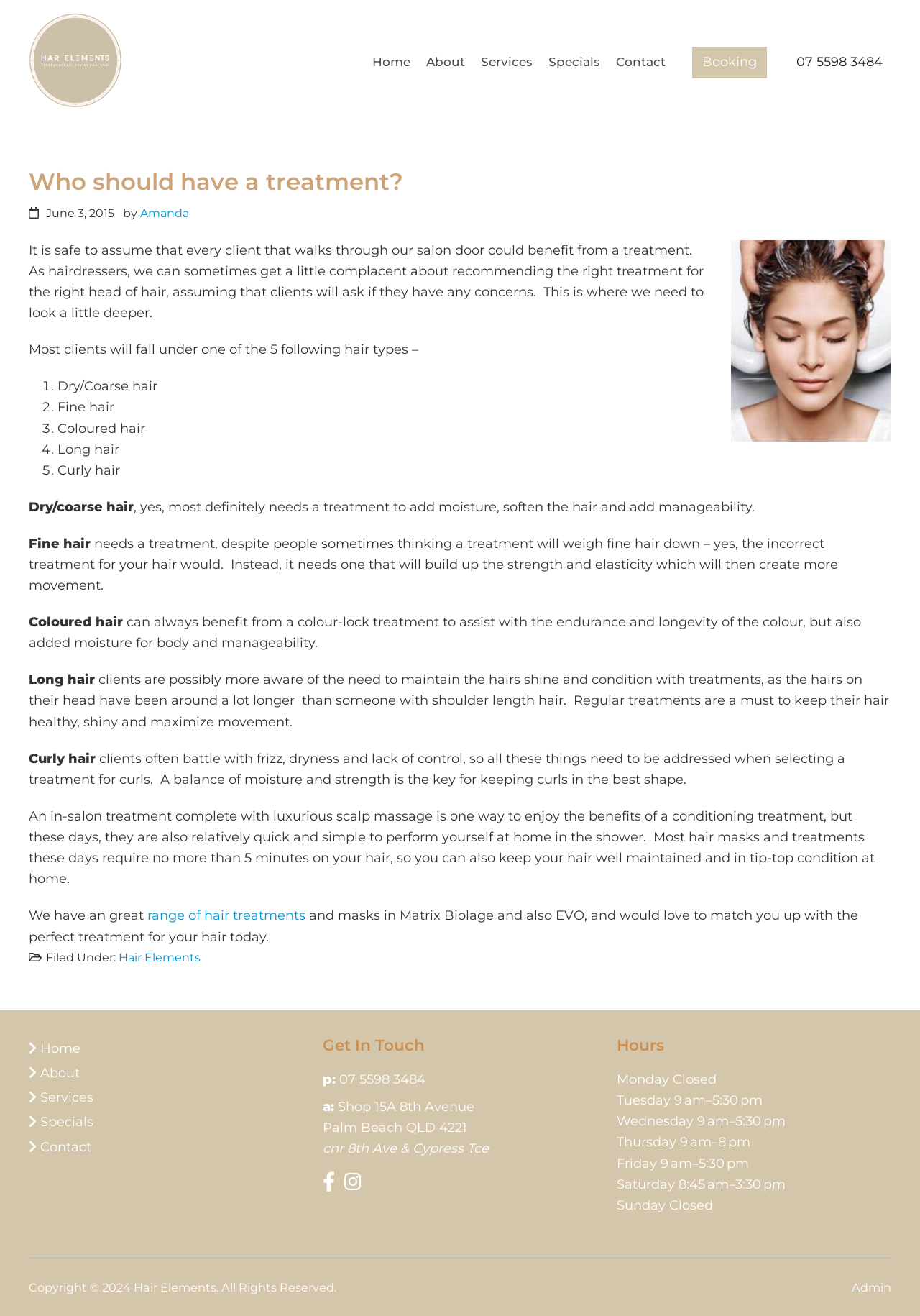Determine the bounding box coordinates of the element that should be clicked to execute the following command: "Learn more about hair treatments".

[0.16, 0.69, 0.332, 0.702]